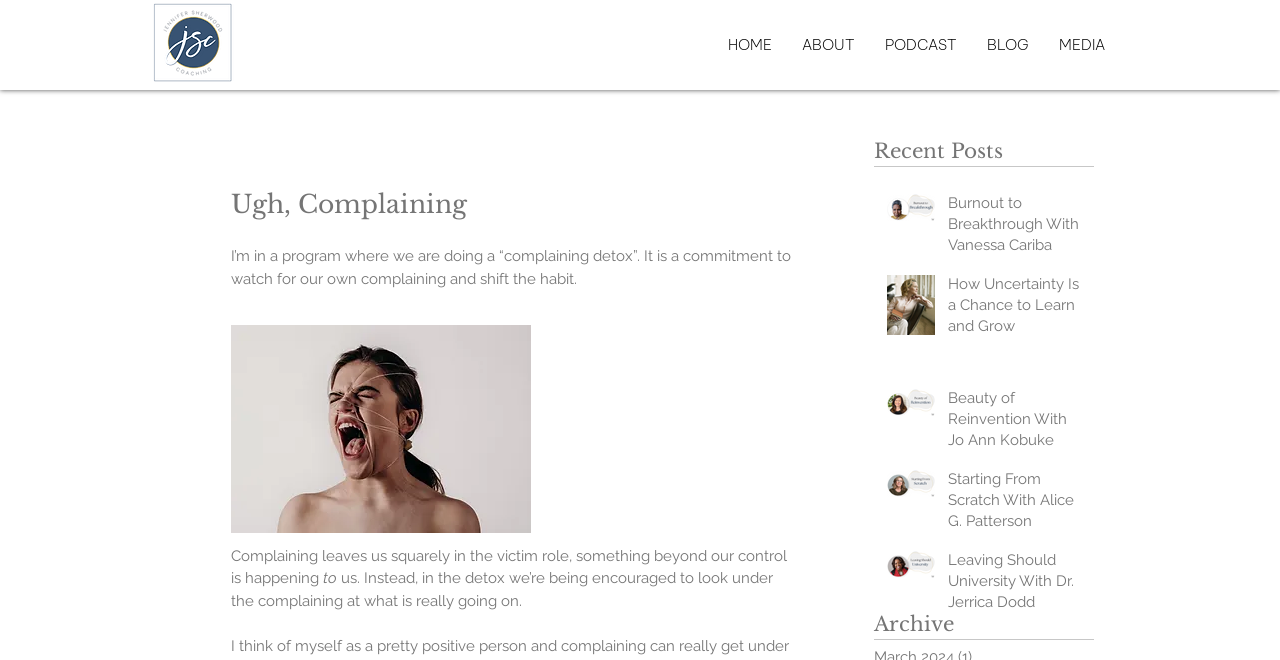Use a single word or phrase to answer the following:
What is the purpose of the 'complaining detox' program?

To shift the habit